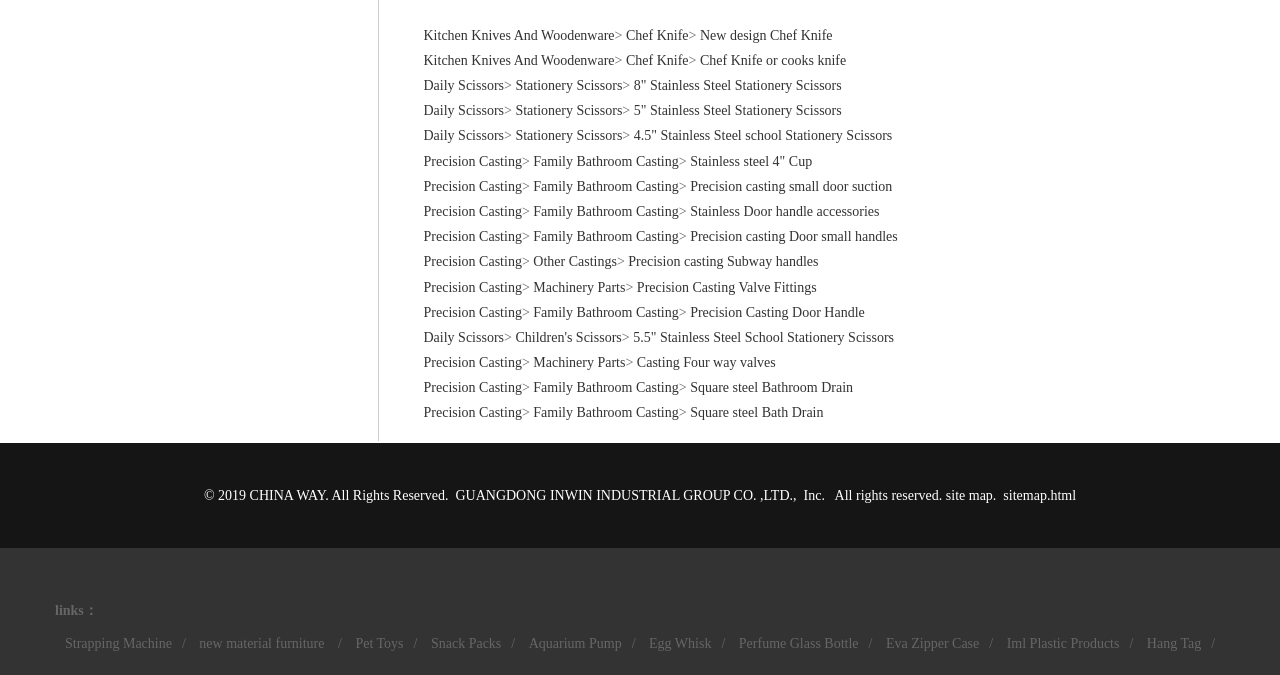Reply to the question with a single word or phrase:
What is the company name mentioned at the bottom of the webpage?

GUANGDONG INWIN INDUSTRIAL GROUP CO.,LTD.